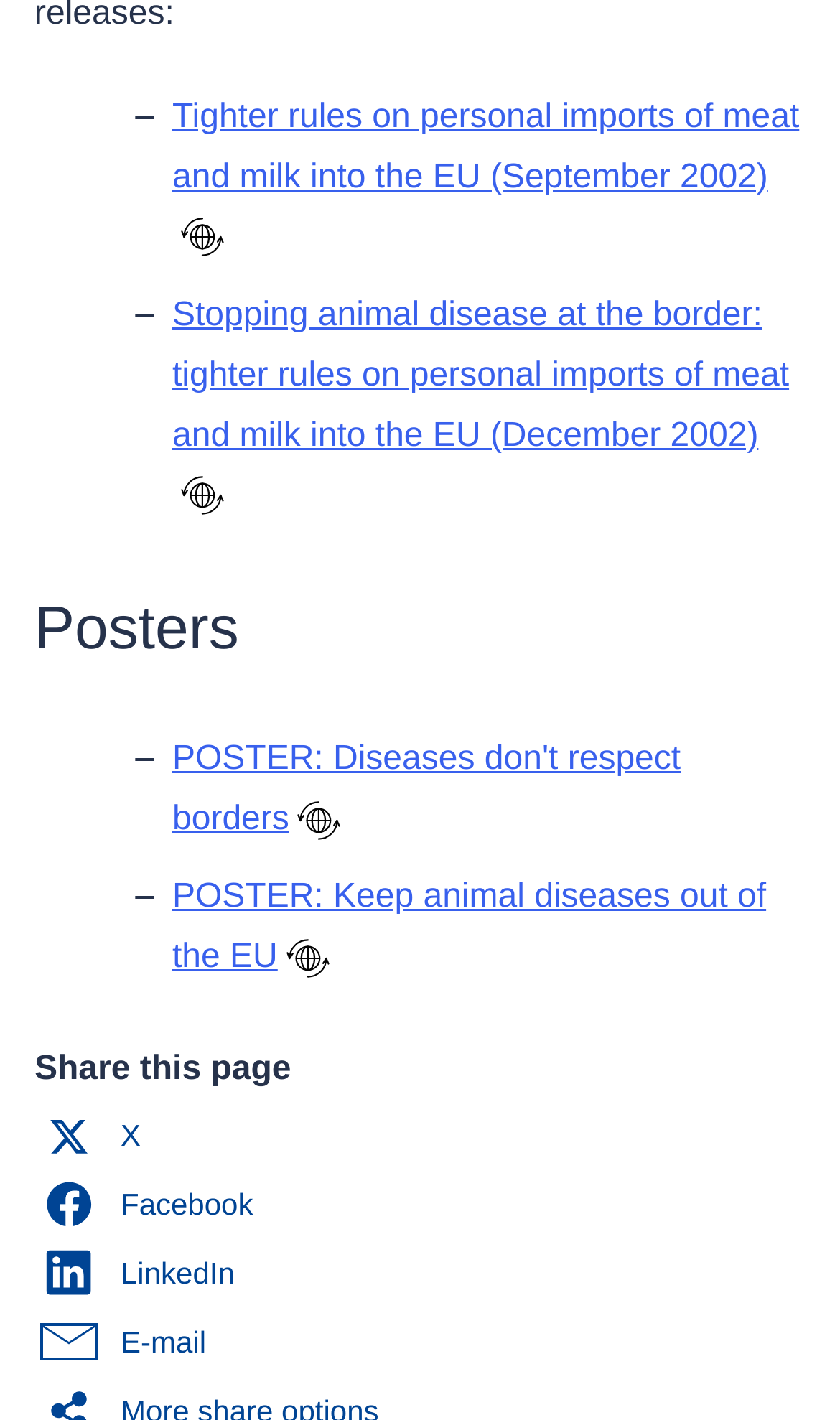How many posters are listed?
Answer the question based on the image using a single word or a brief phrase.

2